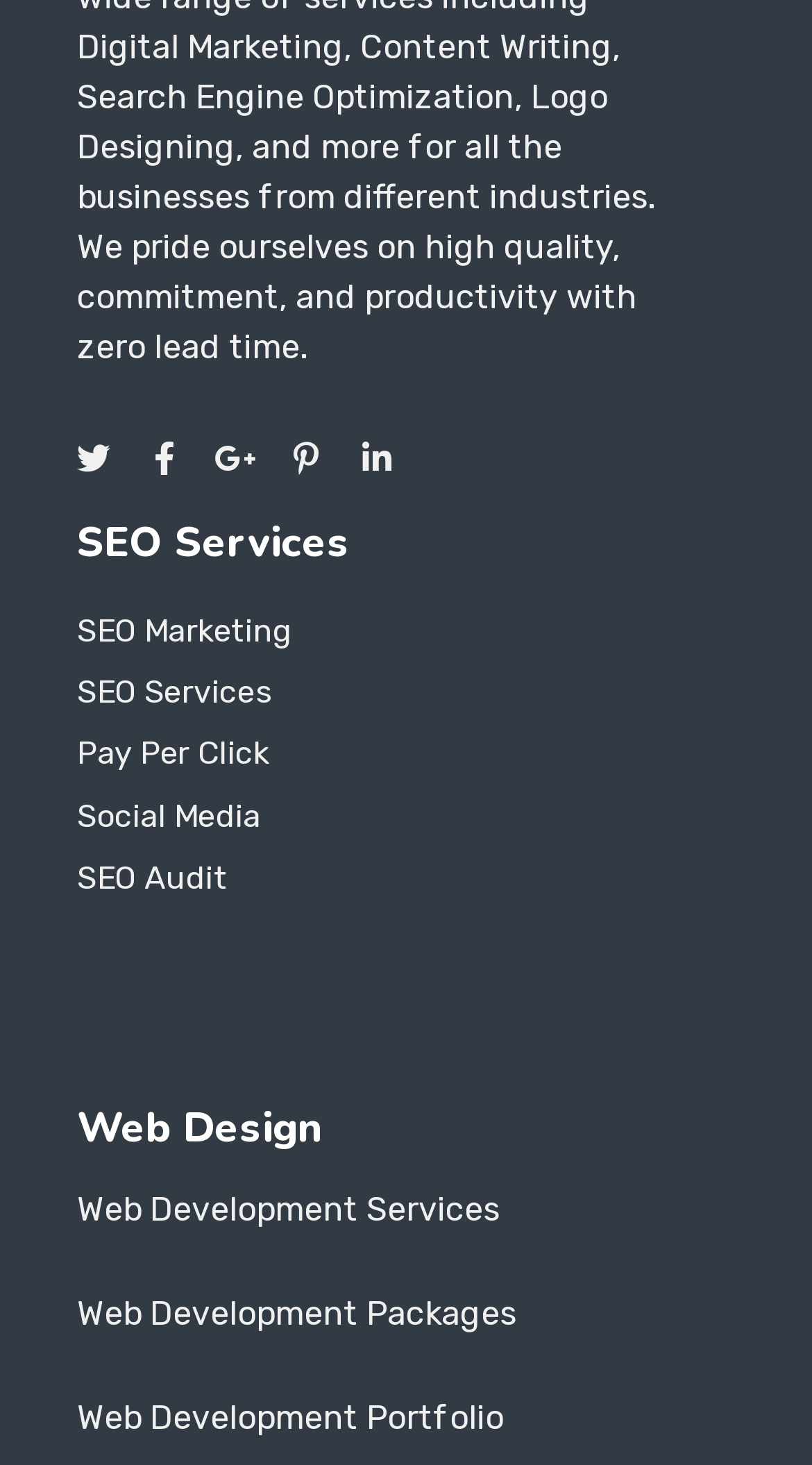Locate the bounding box coordinates of the element that should be clicked to fulfill the instruction: "Search for a topic".

None